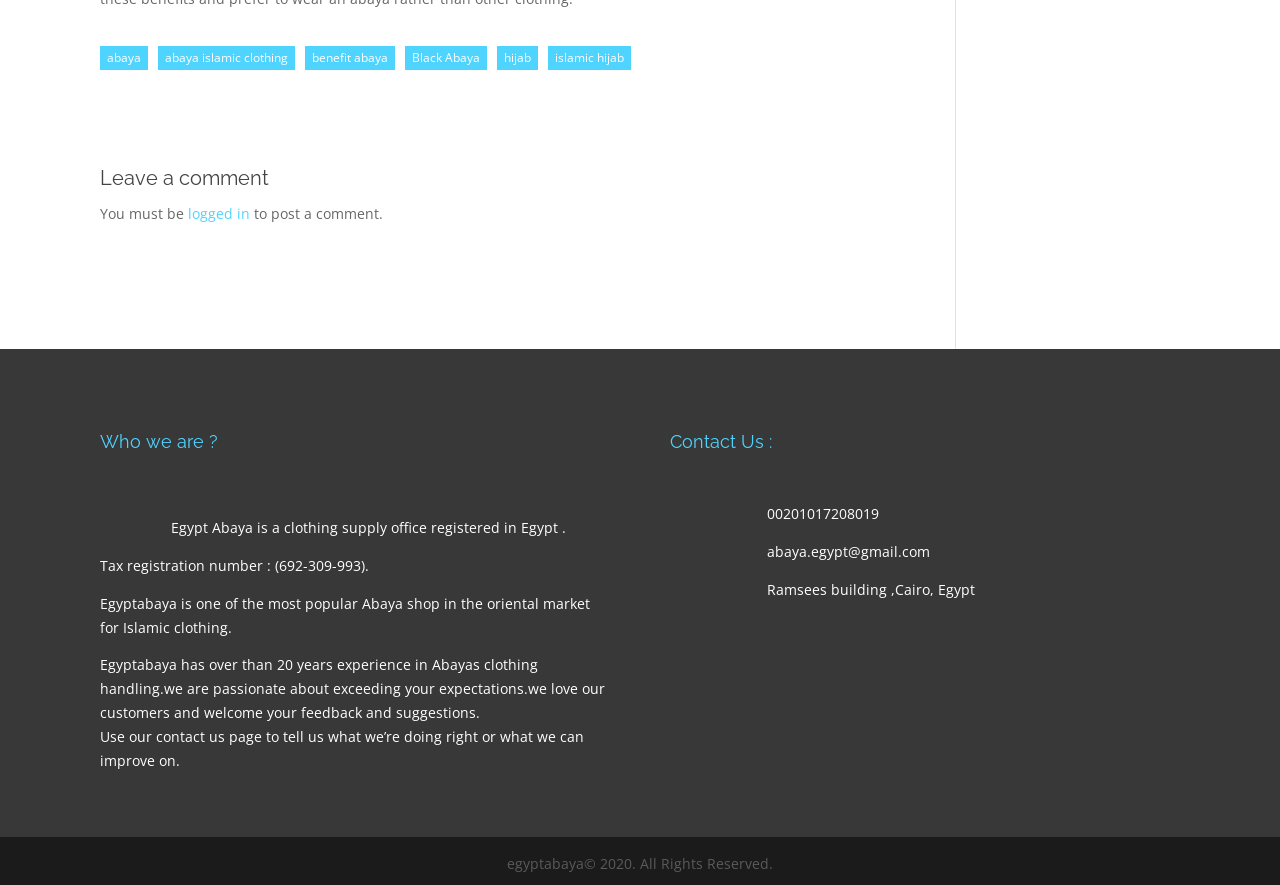What is the location of Egypt Abaya?
Can you give a detailed and elaborate answer to the question?

The location of Egypt Abaya can be found in the StaticText element with the description 'Ramsees building,Cairo, Egypt', which is part of the contact information section